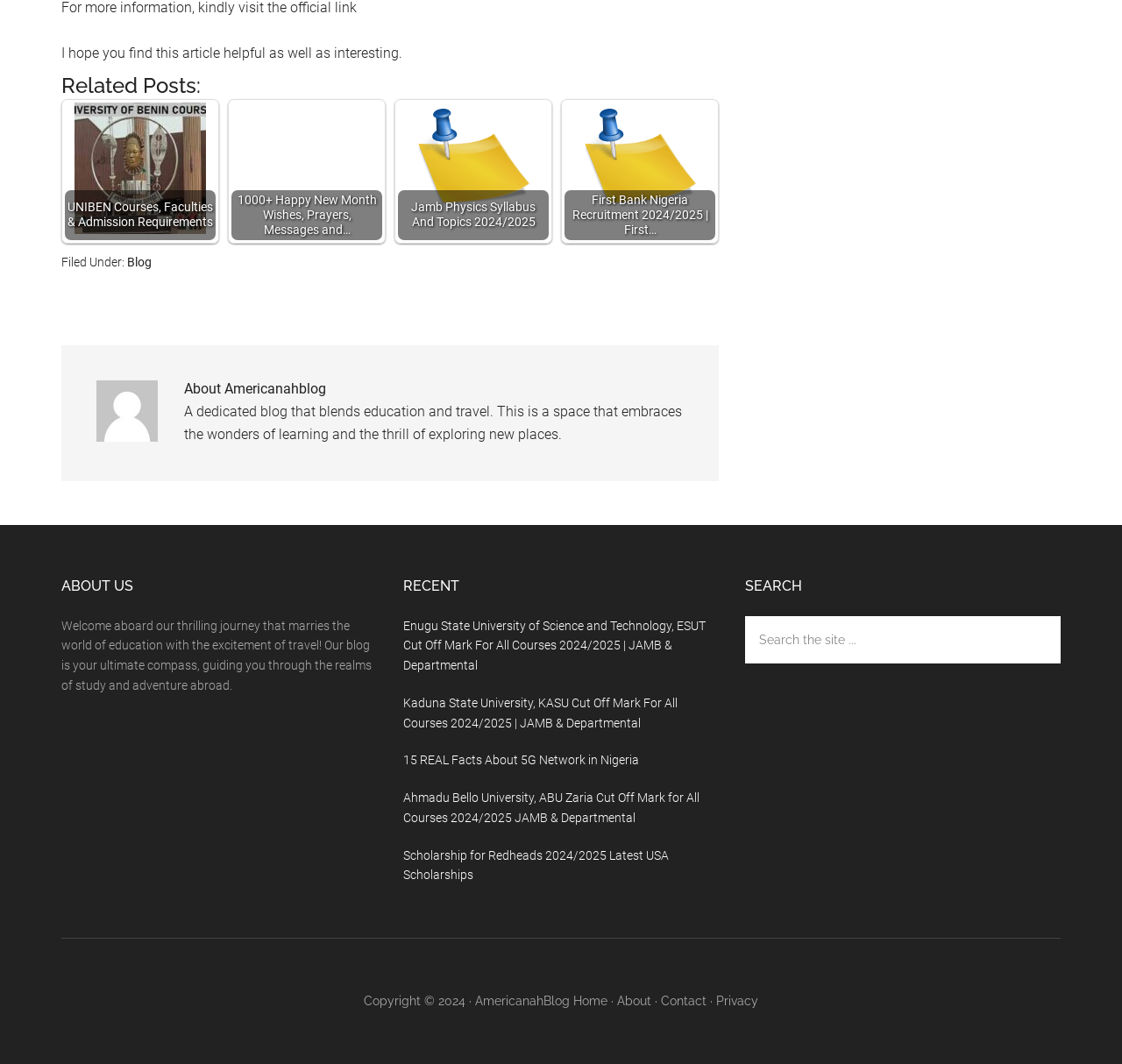Answer the following query concisely with a single word or phrase:
What is the copyright year of the website?

2024